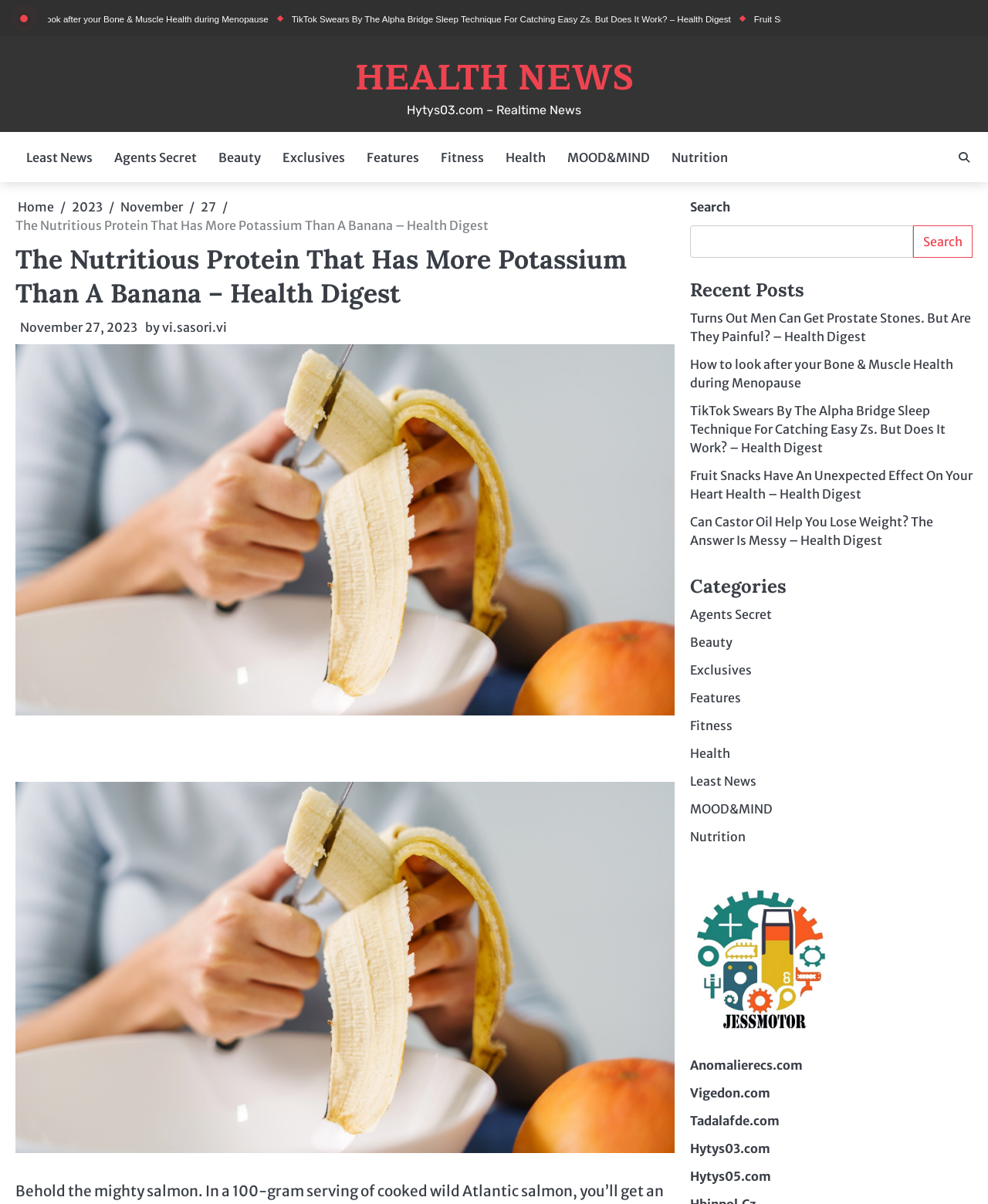What is the date of the article?
From the image, respond with a single word or phrase.

November 27, 2023